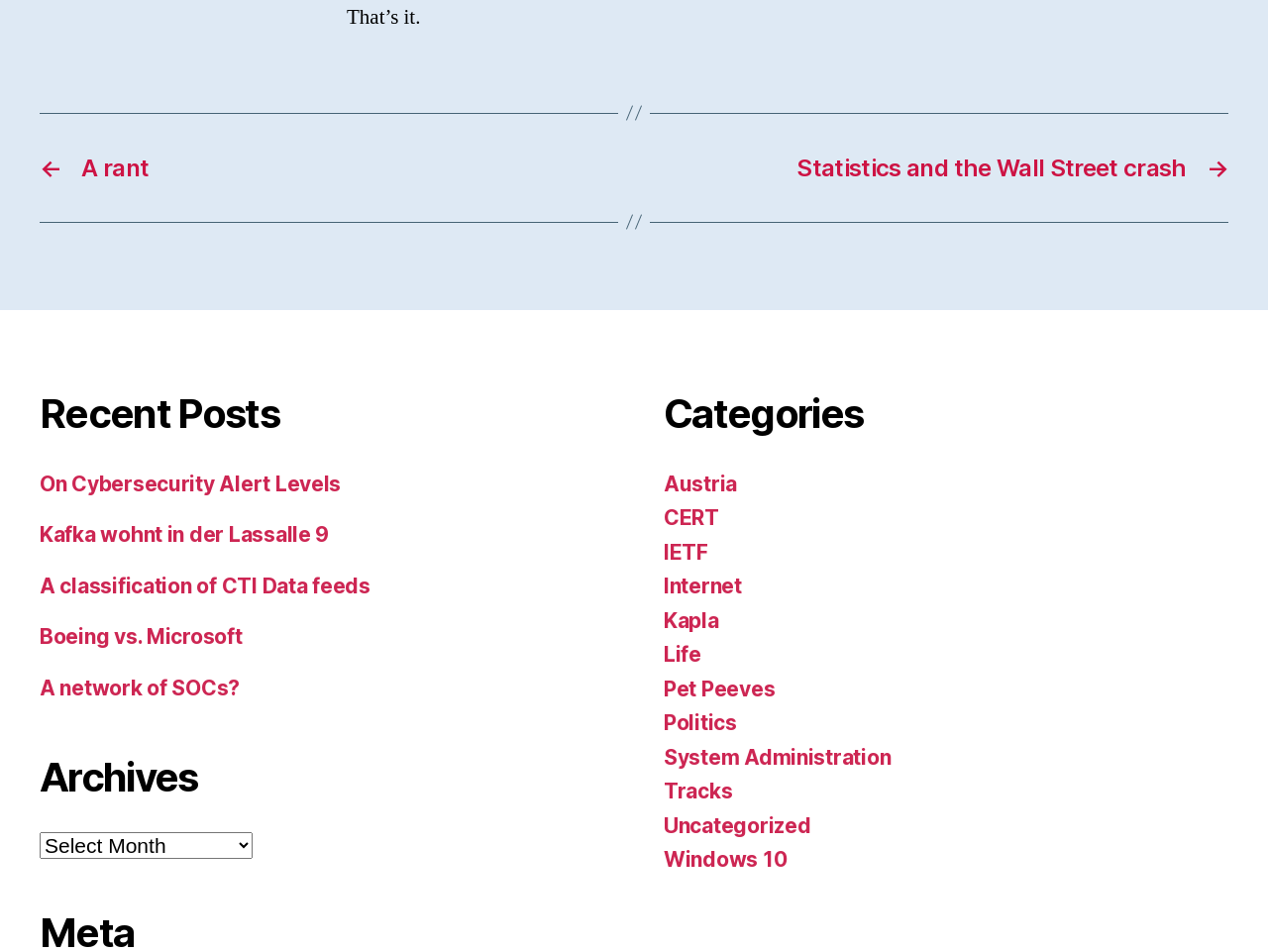Could you specify the bounding box coordinates for the clickable section to complete the following instruction: "view recent post 'A rant'"?

[0.031, 0.161, 0.484, 0.191]